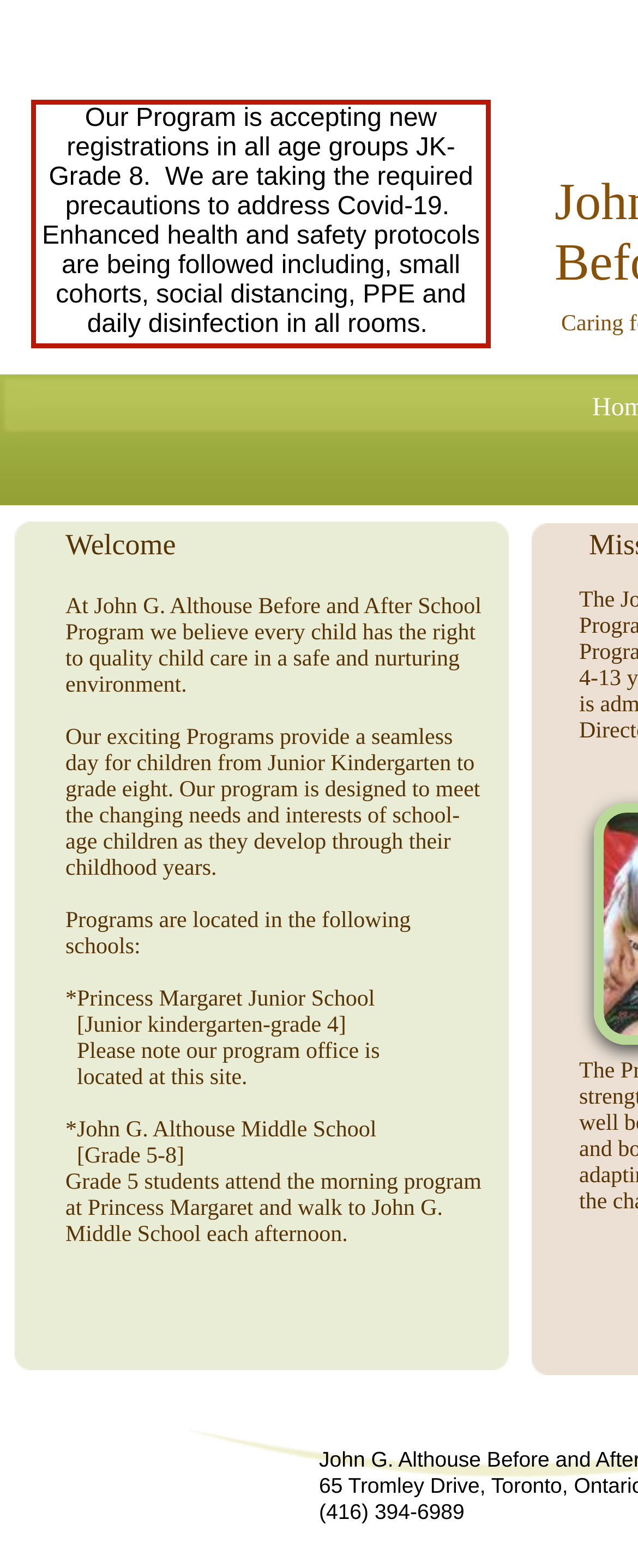Based on the visual content of the image, answer the question thoroughly: What is the name of the school program?

The name of the school program is mentioned in the title of the webpage and is also mentioned in the first paragraph of the text, which states 'At John G. Althouse Before and After School Program we believe every child has the right to quality child care in a safe and nurturing environment.'